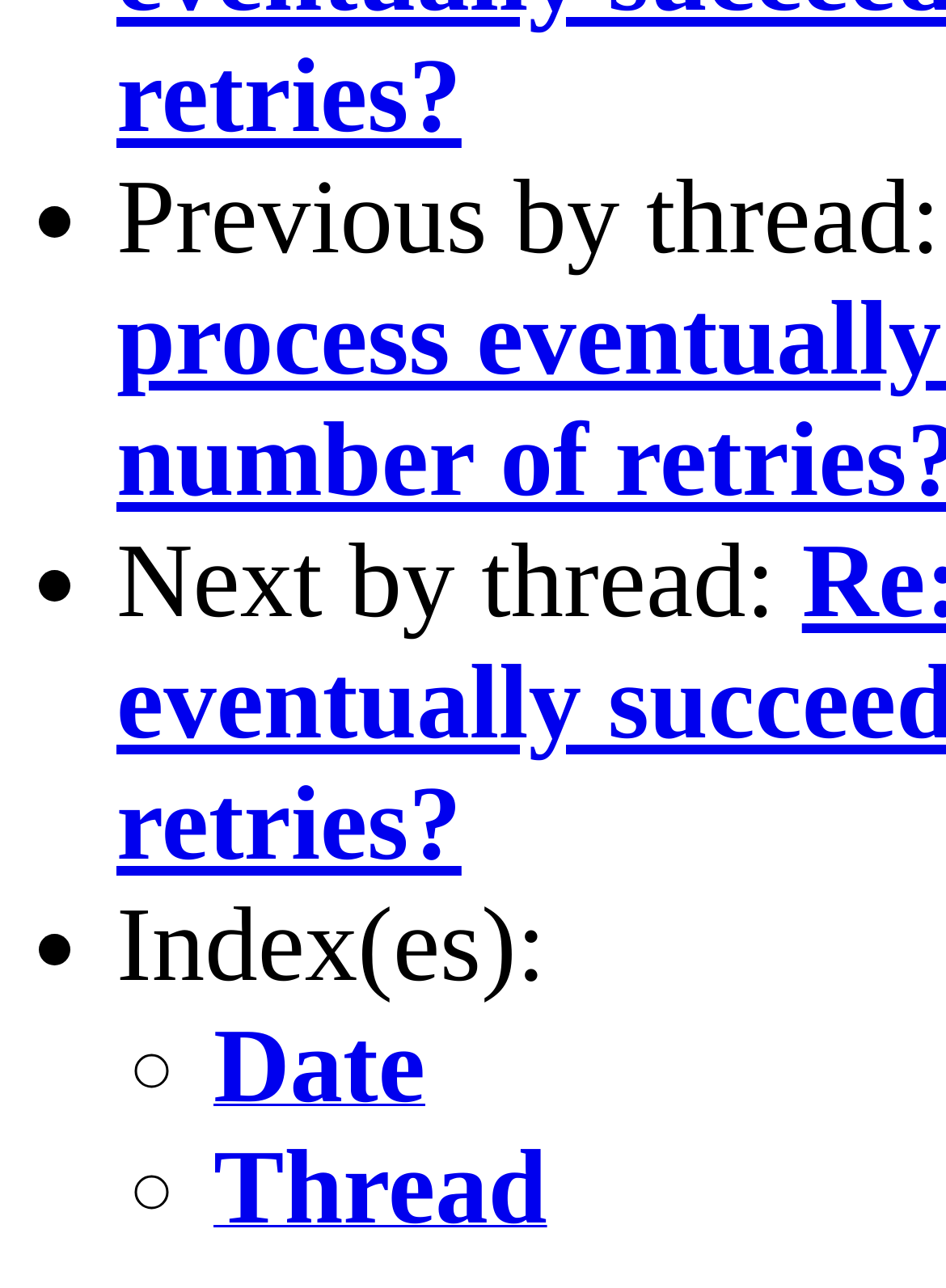What is the vertical position of 'Index(es):' relative to 'Next by thread:'?
Provide a concise answer using a single word or phrase based on the image.

Below